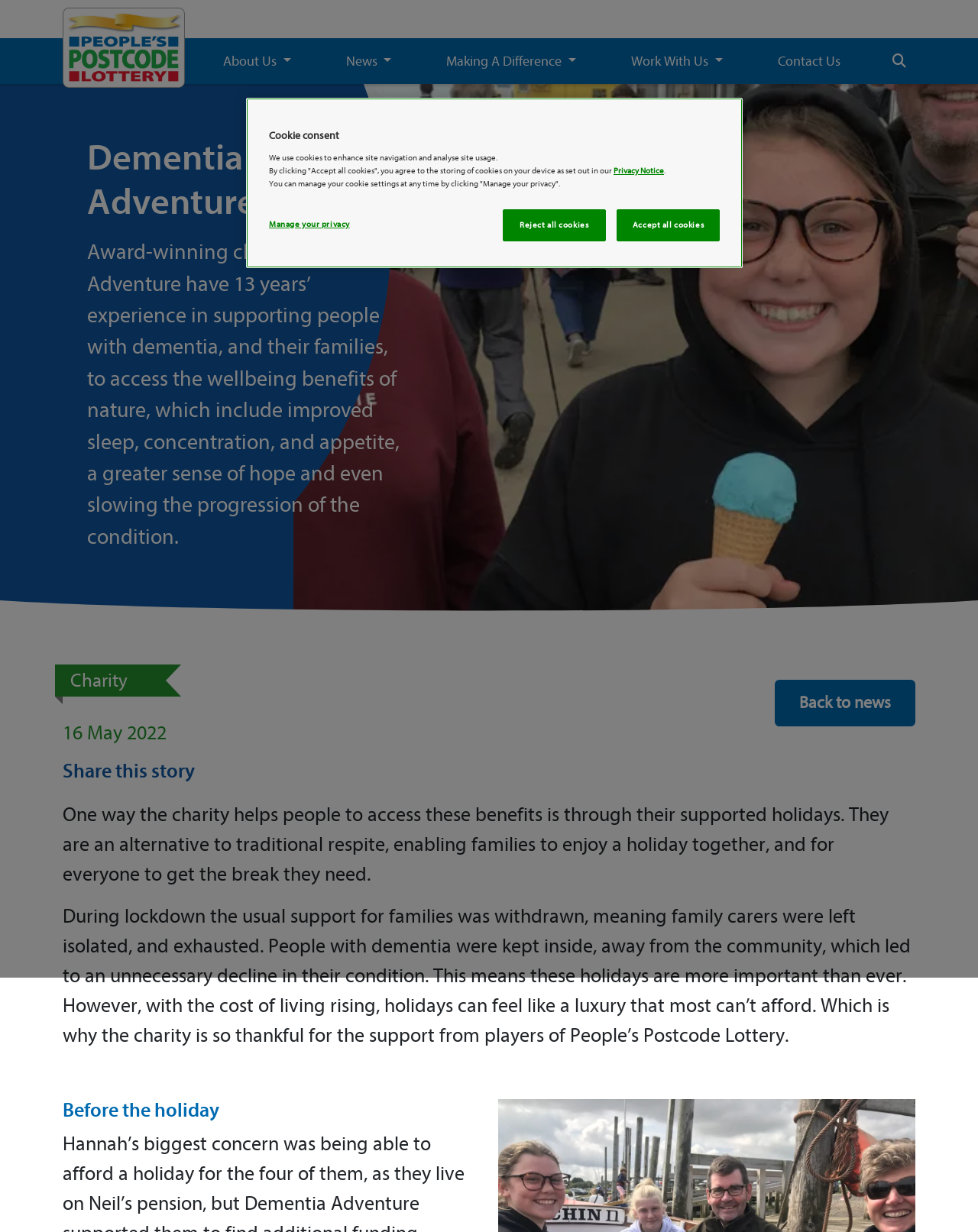Determine the bounding box coordinates for the clickable element to execute this instruction: "Search". Provide the coordinates as four float numbers between 0 and 1, i.e., [left, top, right, bottom].

[0.903, 0.038, 0.936, 0.061]